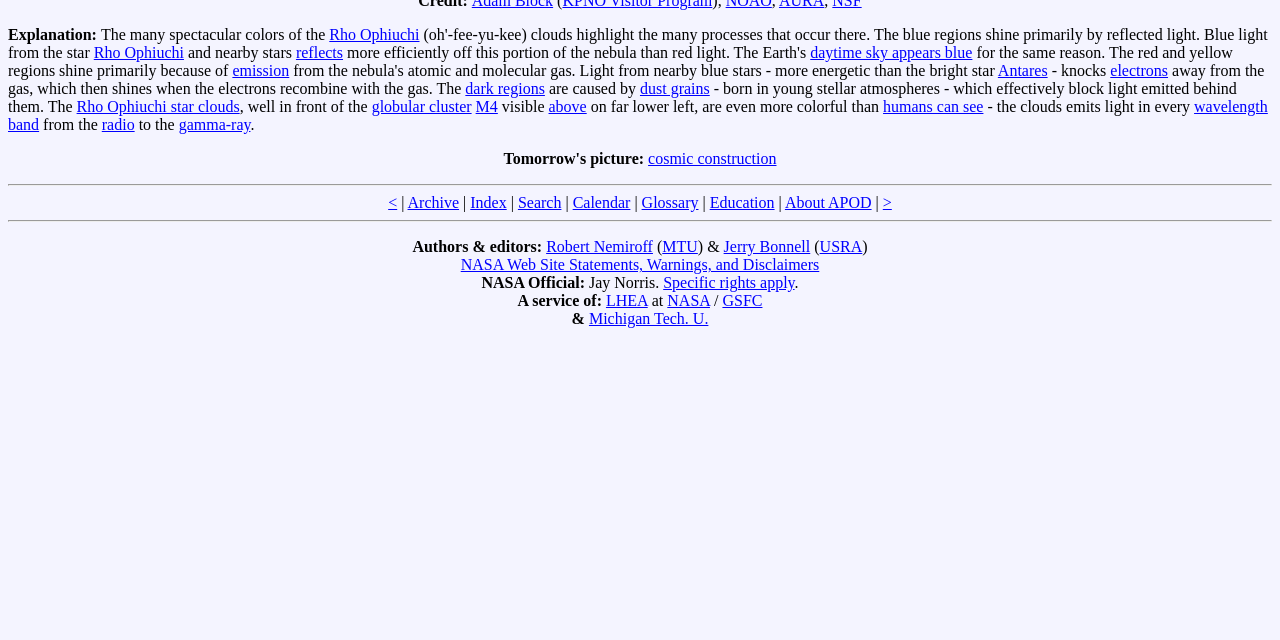Please specify the bounding box coordinates in the format (top-left x, top-left y, bottom-right x, bottom-right y), with values ranging from 0 to 1. Identify the bounding box for the UI component described as follows: Michigan Tech. U.

[0.46, 0.485, 0.553, 0.512]